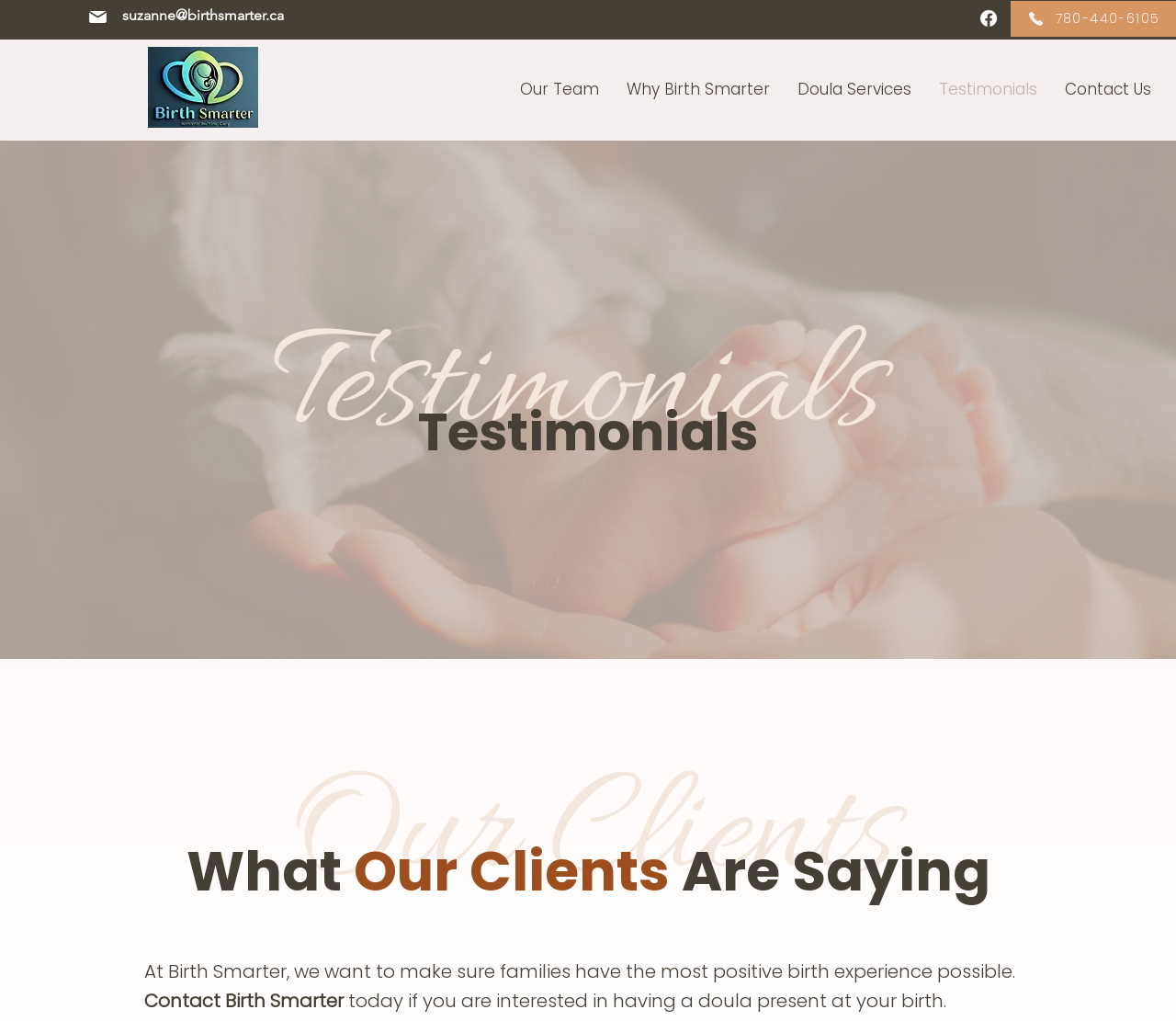What is the topic of the webpage?
Can you provide a detailed and comprehensive answer to the question?

I determined the topic of the webpage by examining the multiple heading elements with the text 'Testimonials' and the presence of client testimonials, which suggests that the webpage is focused on showcasing testimonials about Birth Smarter's services.